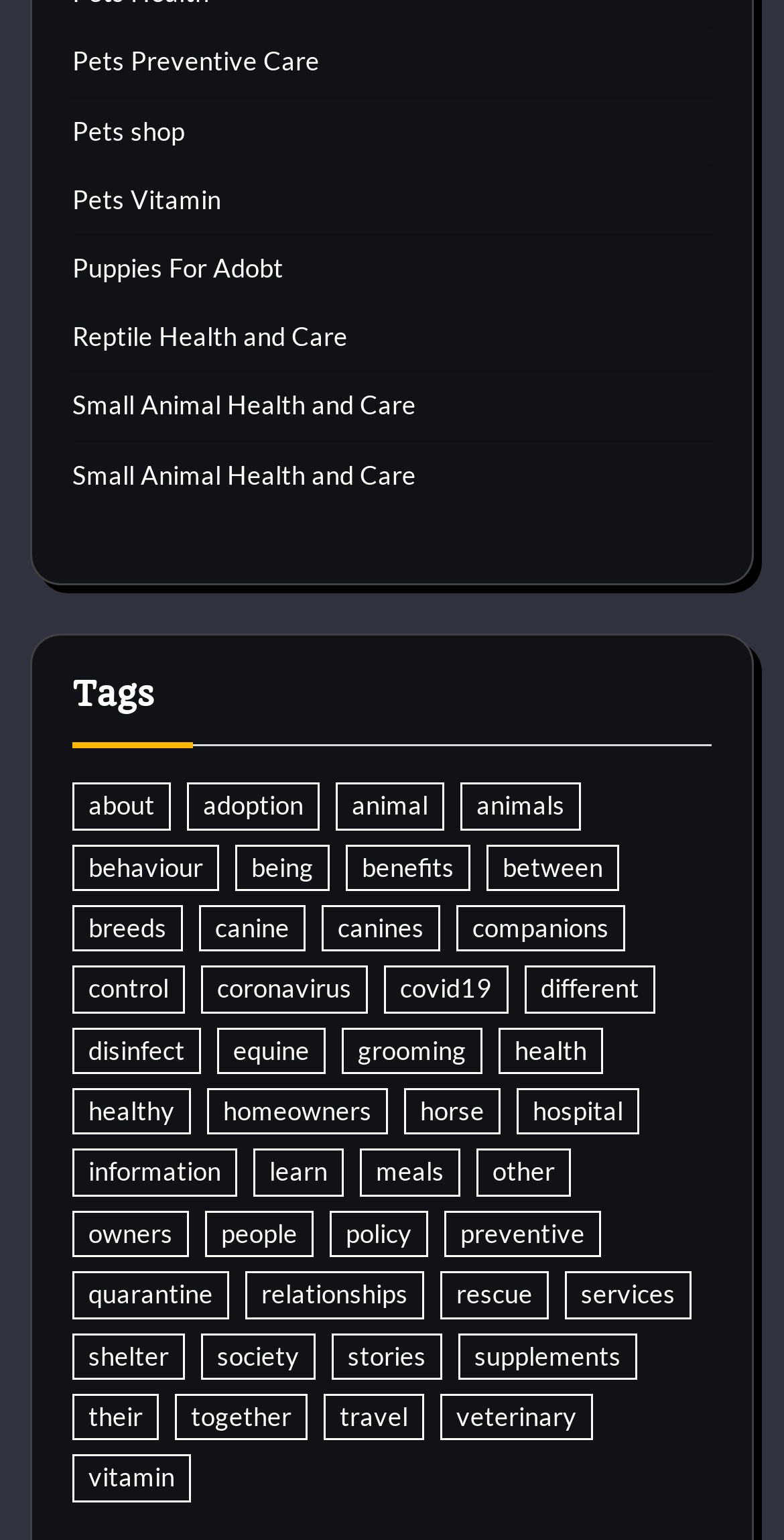Please identify the bounding box coordinates of the clickable element to fulfill the following instruction: "Learn about 'coronavirus'". The coordinates should be four float numbers between 0 and 1, i.e., [left, top, right, bottom].

[0.256, 0.627, 0.469, 0.658]